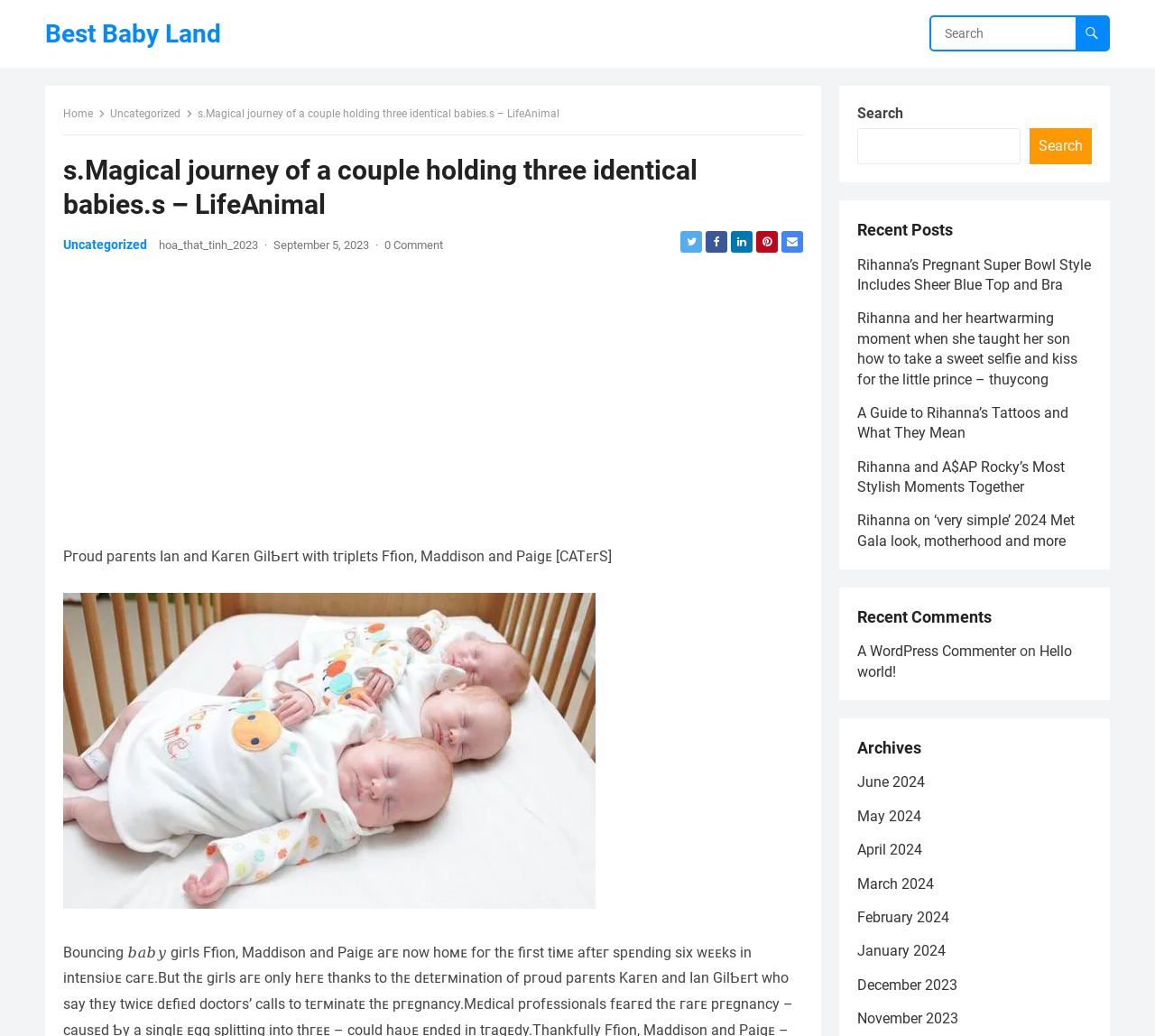Please provide a detailed answer to the question below by examining the image:
How many recent posts are listed on the webpage?

The webpage lists five recent posts, which can be found in the link elements with titles such as 'Rihanna’s Pregnant Super Bowl Style Includes Sheer Blue Top and Bra', 'Rihanna and her heartwarming moment when she taught her son how to take a sweet selfie and kiss for the little prince – thuycong', and so on.